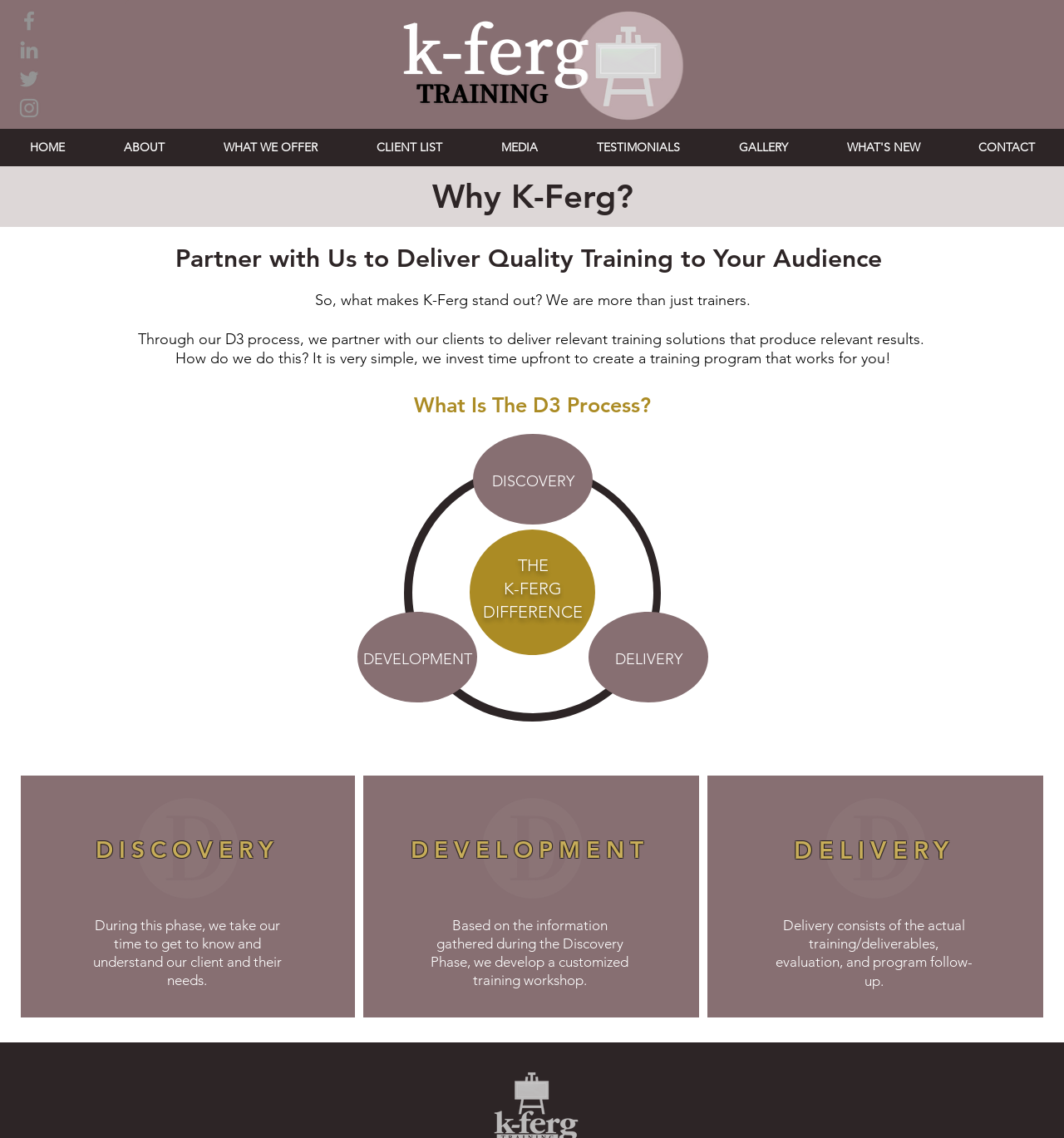Locate the bounding box coordinates of the area to click to fulfill this instruction: "Click on the HOME link". The bounding box should be presented as four float numbers between 0 and 1, in the order [left, top, right, bottom].

[0.0, 0.117, 0.088, 0.142]